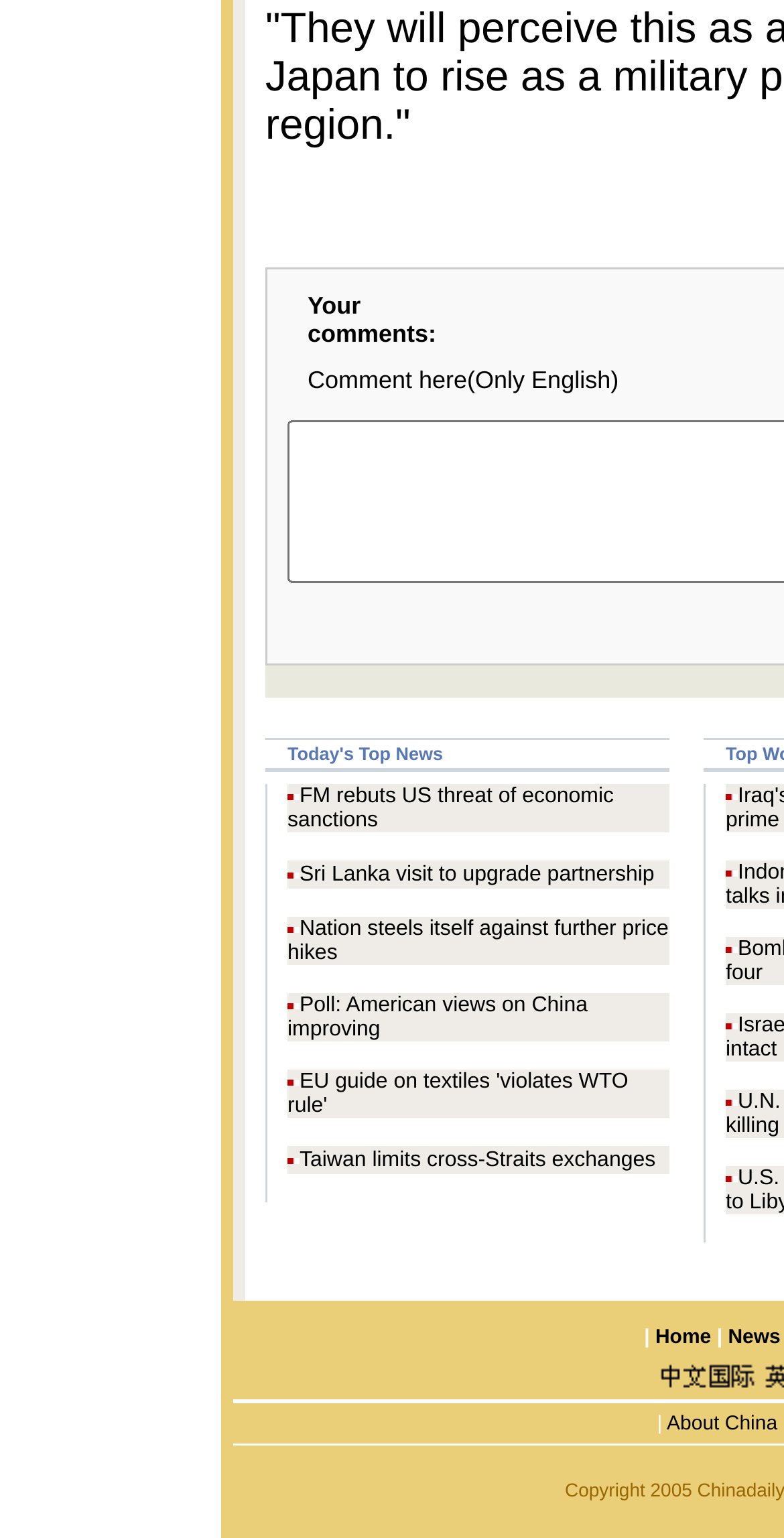What is the topic of the news article at the top?
Look at the image and answer the question using a single word or phrase.

FM rebuts US threat